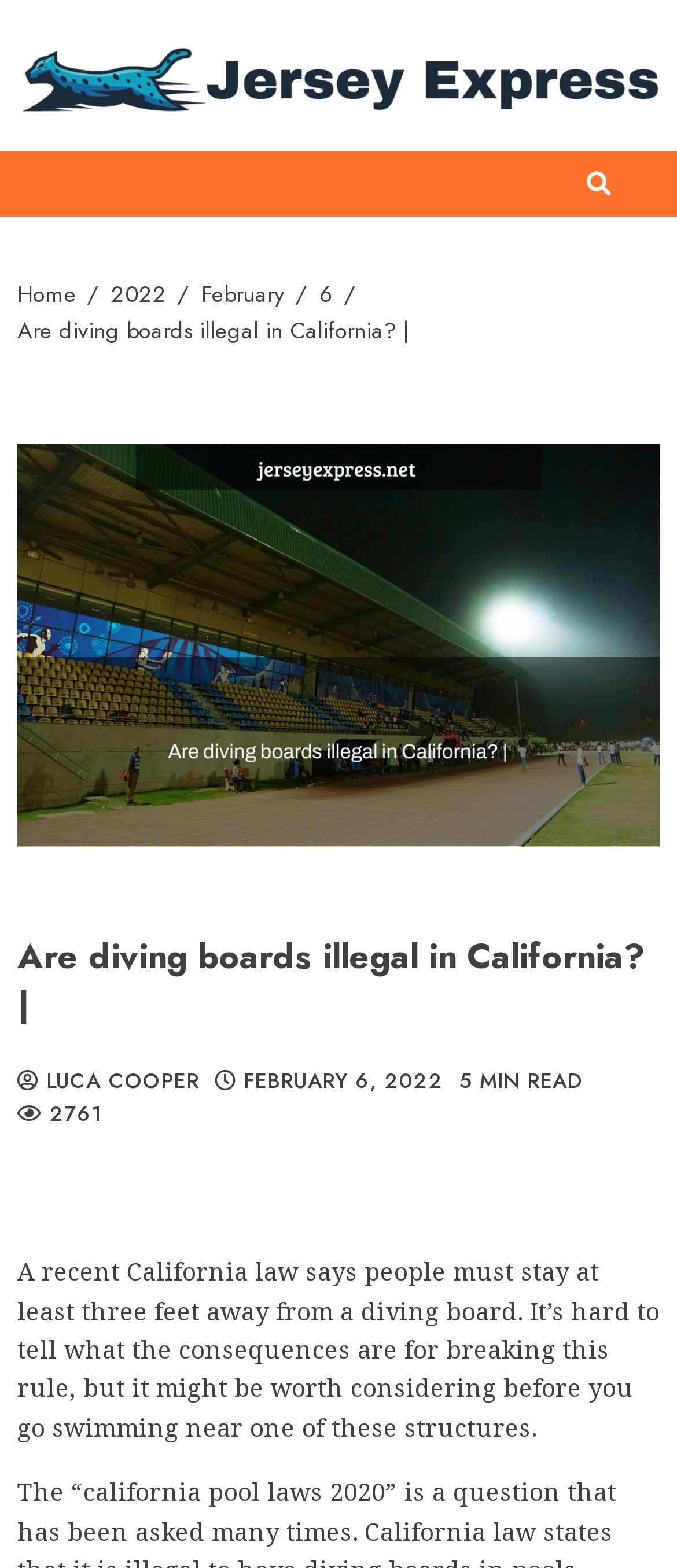Please give a succinct answer to the question in one word or phrase:
What is the date of the article?

February 6, 2022